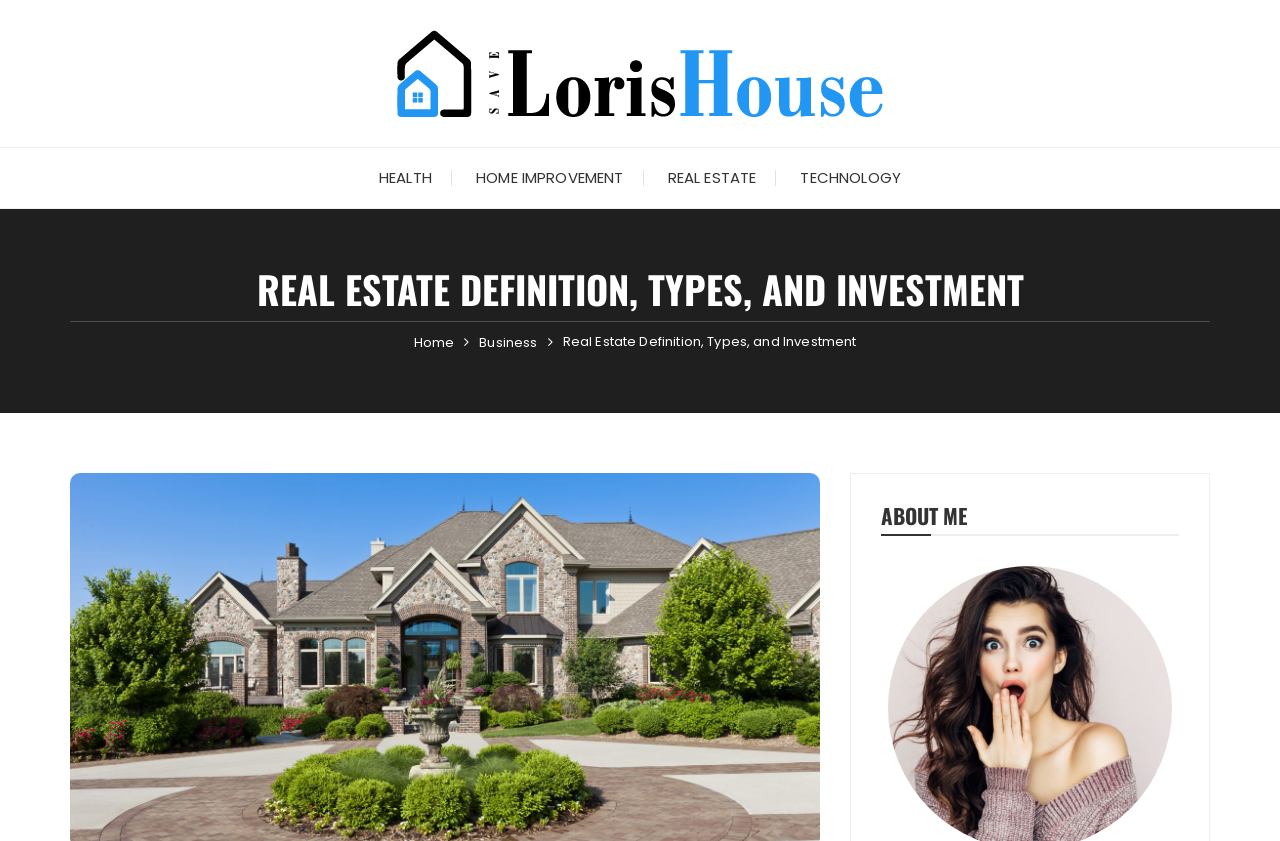Provide the bounding box coordinates of the area you need to click to execute the following instruction: "go to Save Loris House homepage".

[0.31, 0.072, 0.69, 0.1]